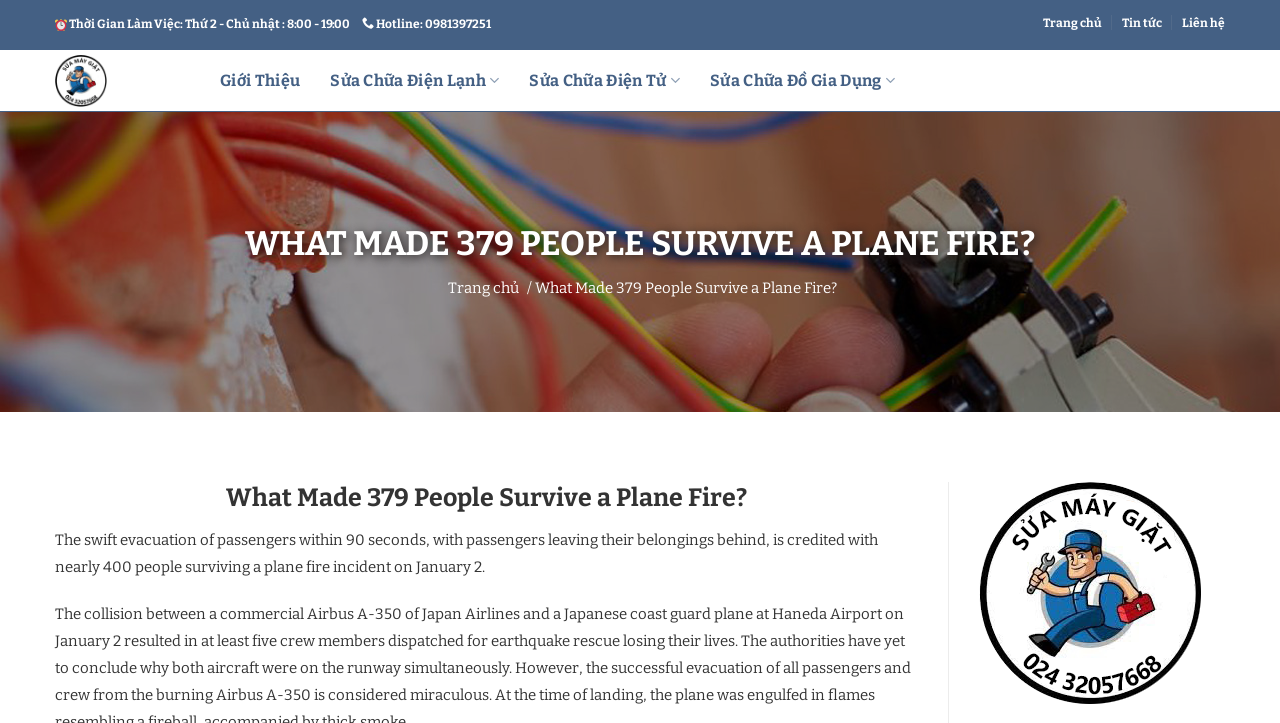What is the purpose of the 'Trang chủ' link?
Refer to the image and provide a detailed answer to the question.

The link 'Trang chủ' is typically used to navigate to the homepage of a website, which suggests that its purpose is to allow users to go back to the homepage.